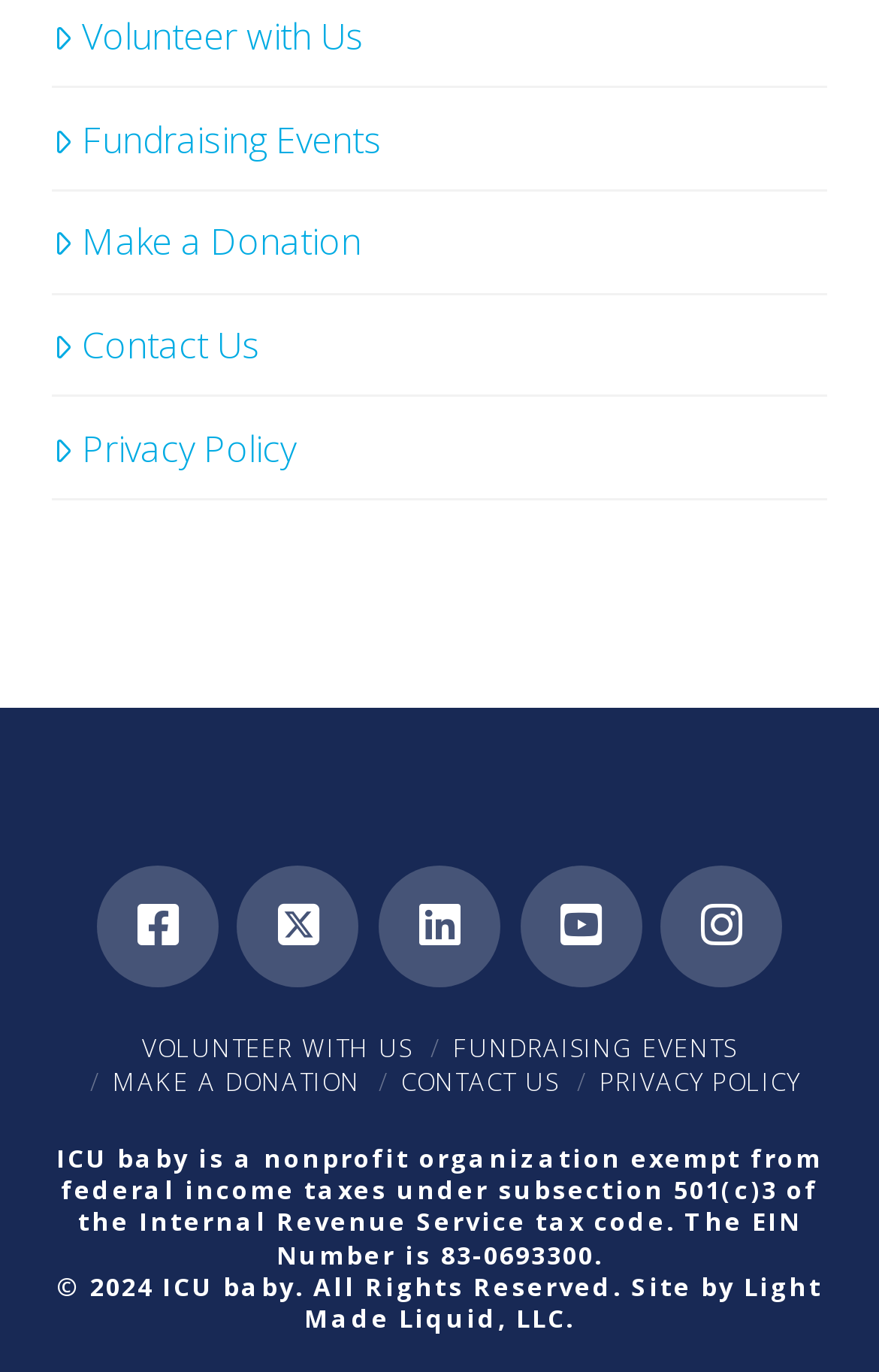Give a one-word or short phrase answer to the question: 
How many social media links are present on the webpage?

5